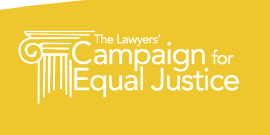What is the shape incorporated alongside the text?
Refer to the image and answer the question using a single word or phrase.

Column